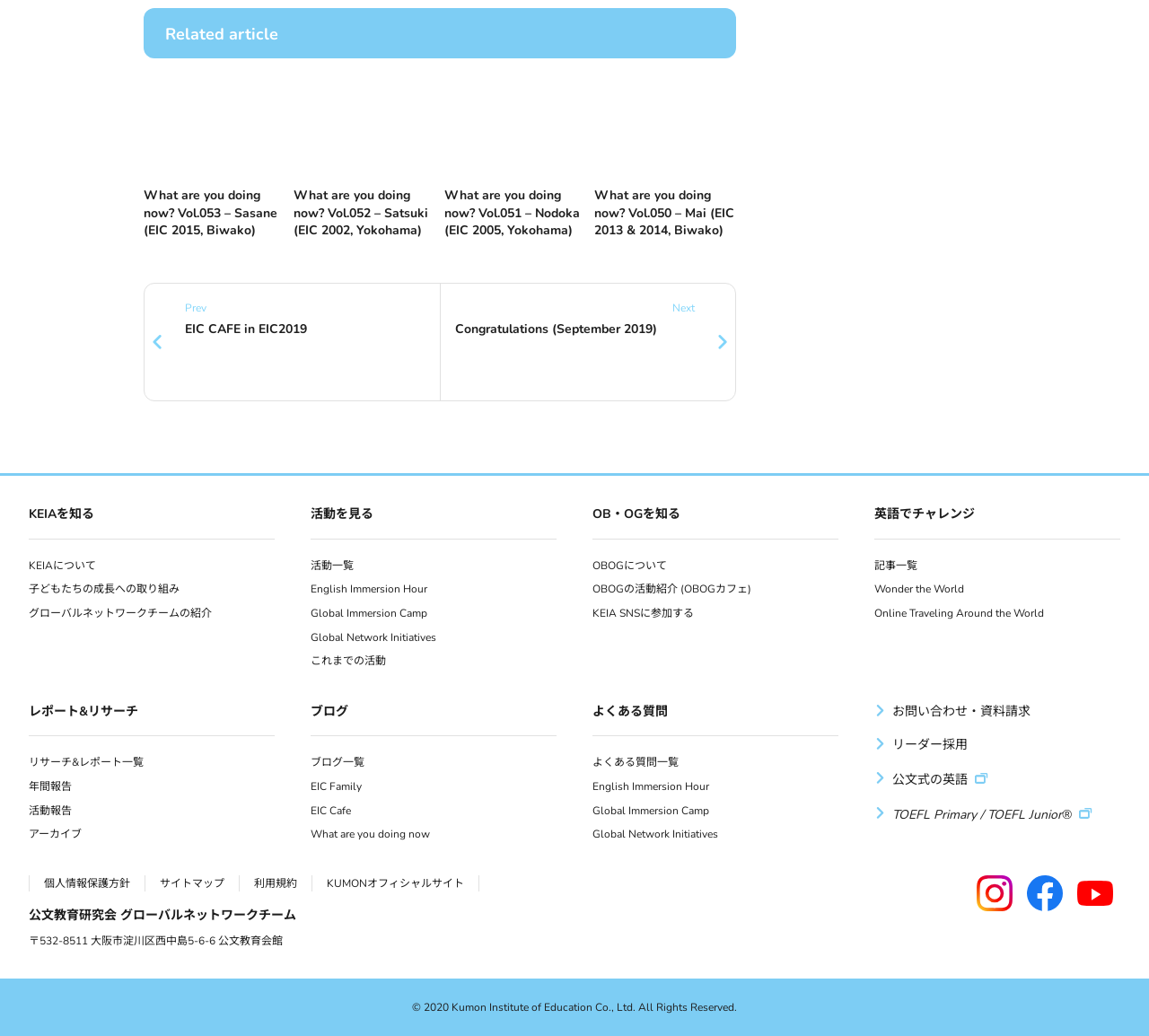Please identify the bounding box coordinates of the clickable area that will allow you to execute the instruction: "Follow KEIA on Instagram".

[0.85, 0.866, 0.881, 0.885]